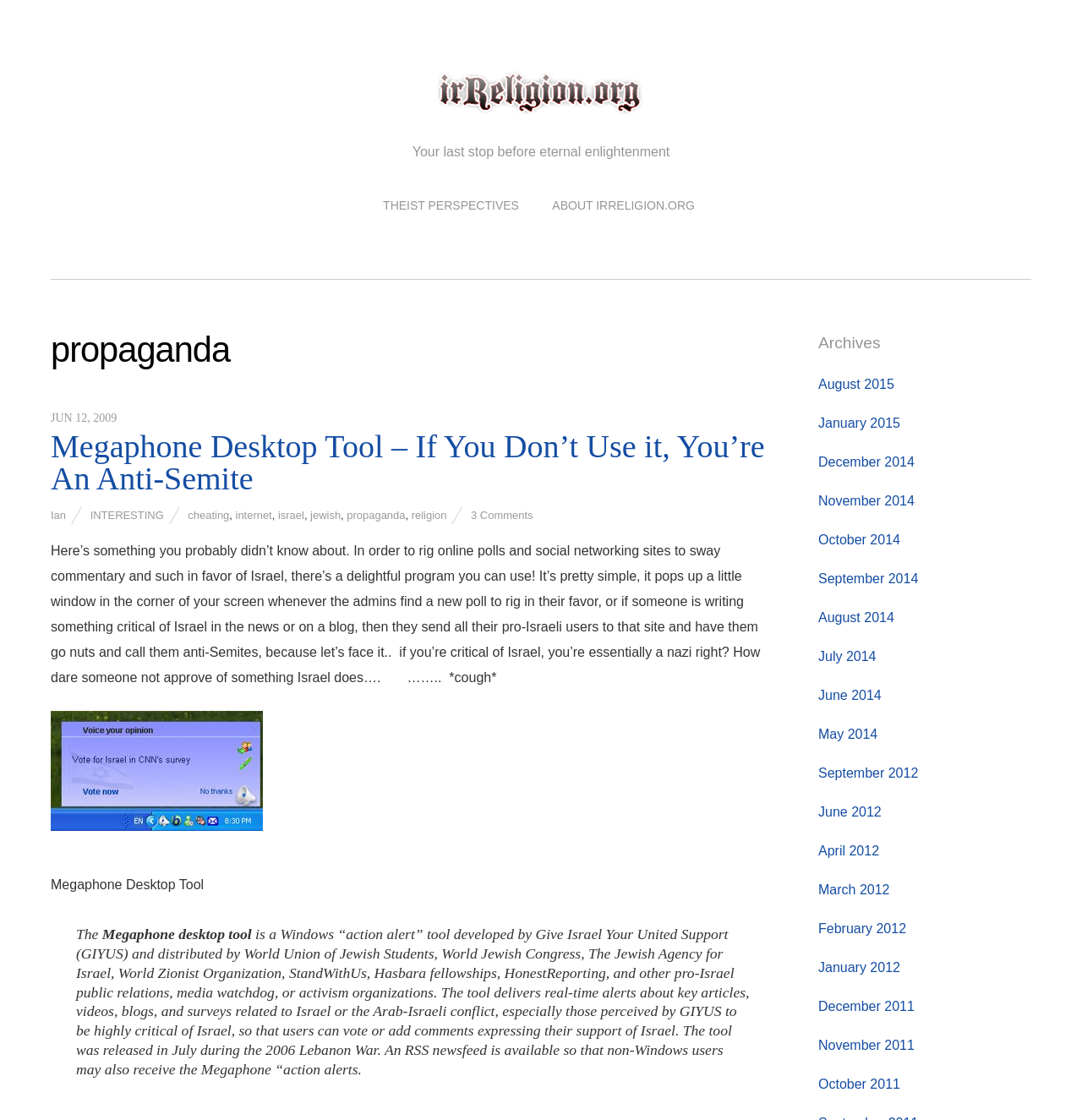Consider the image and give a detailed and elaborate answer to the question: 
What is the name of the website?

The website's name is obtained from the heading element 'irReligion.org' at the top of the webpage, which is also the root element.